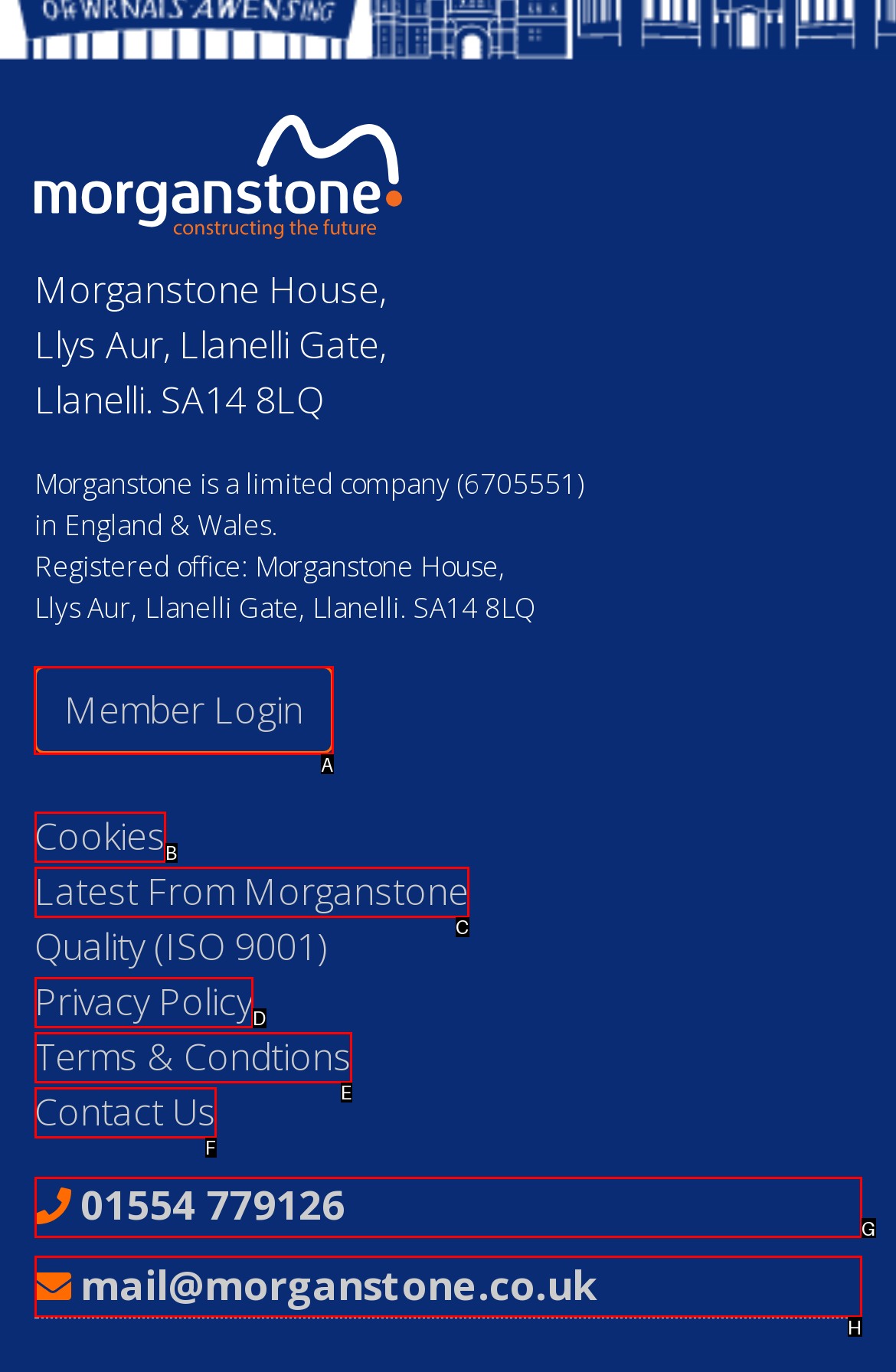Tell me the correct option to click for this task: Click Member Login
Write down the option's letter from the given choices.

A